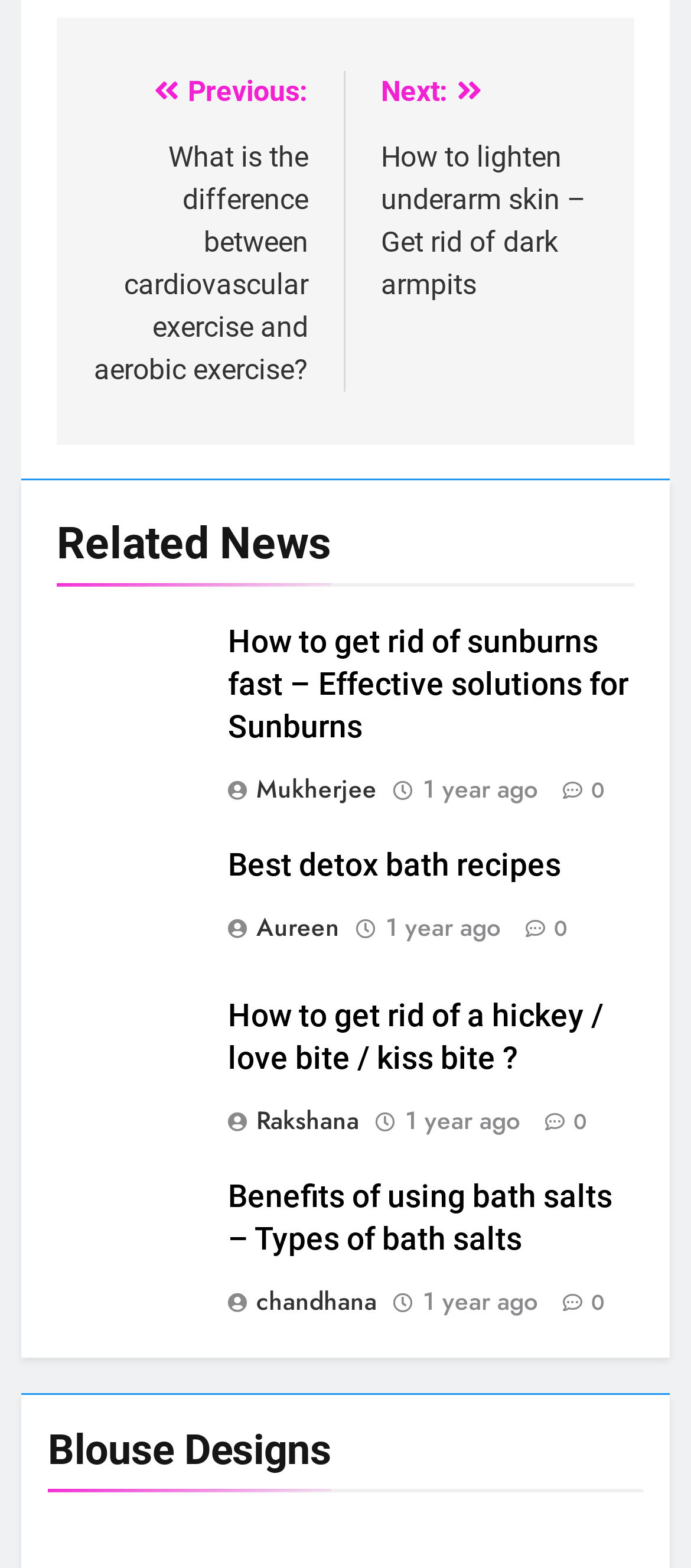What is the time period mentioned in the third article?
Ensure your answer is thorough and detailed.

The third article mentions '1 year ago' as the time period, which is indicated by the link '1 year ago' and the corresponding time element.